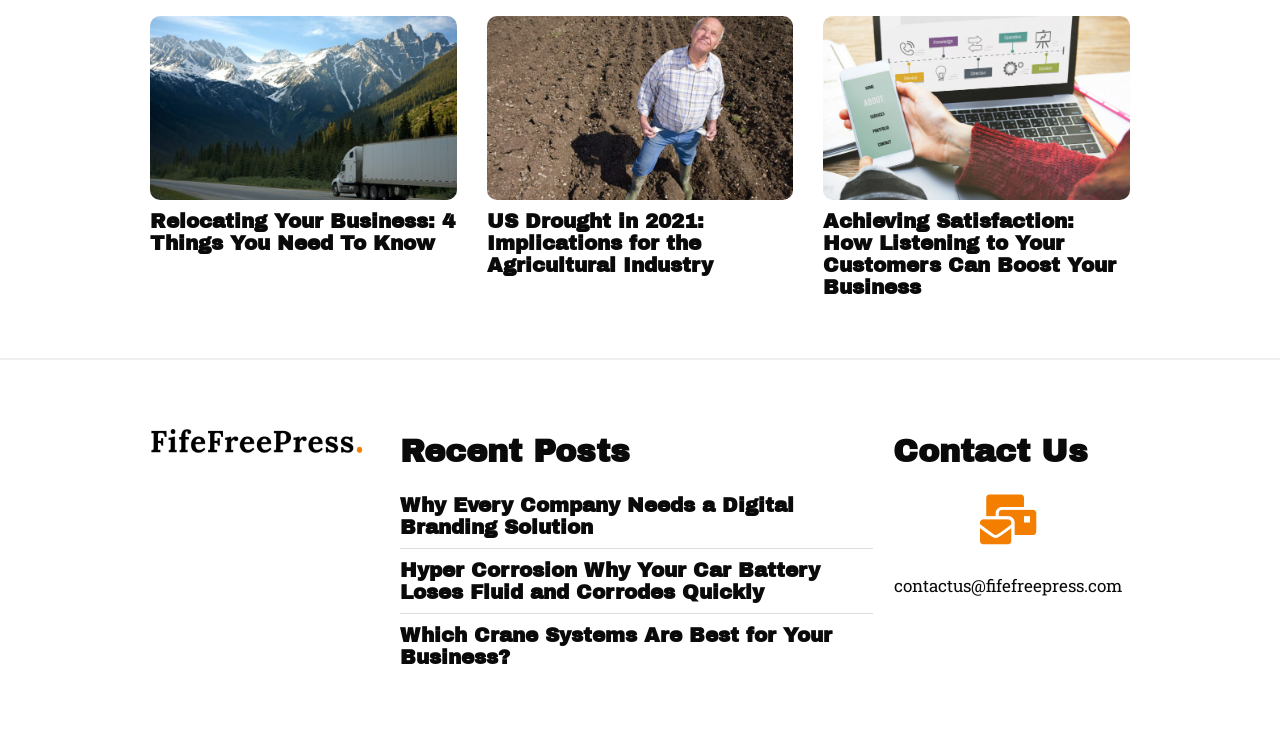Please provide a brief answer to the following inquiry using a single word or phrase:
What is the theme of the images in the articles?

Work-related scenes